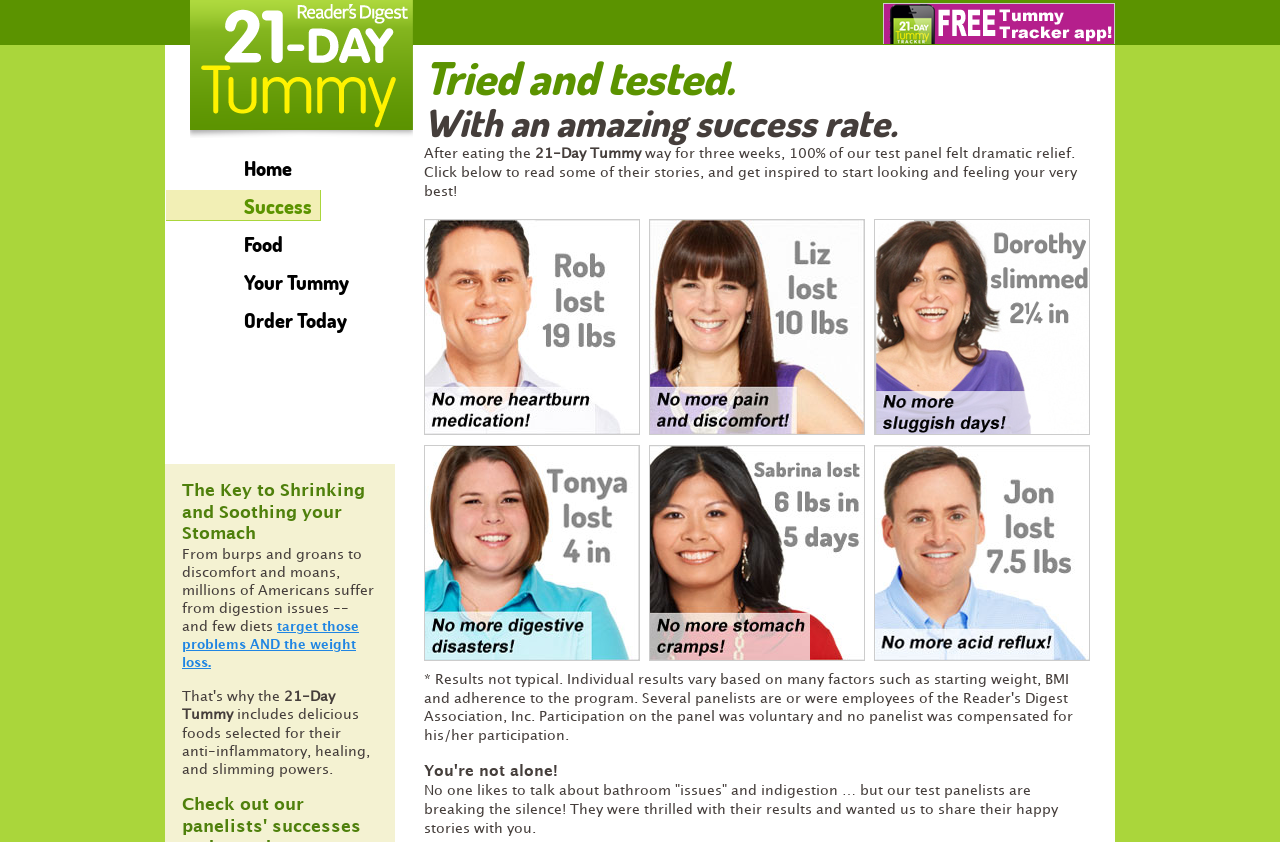Using the description "title="21 Day Tummy Logo"", predict the bounding box of the relevant HTML element.

[0.148, 0.151, 0.323, 0.166]